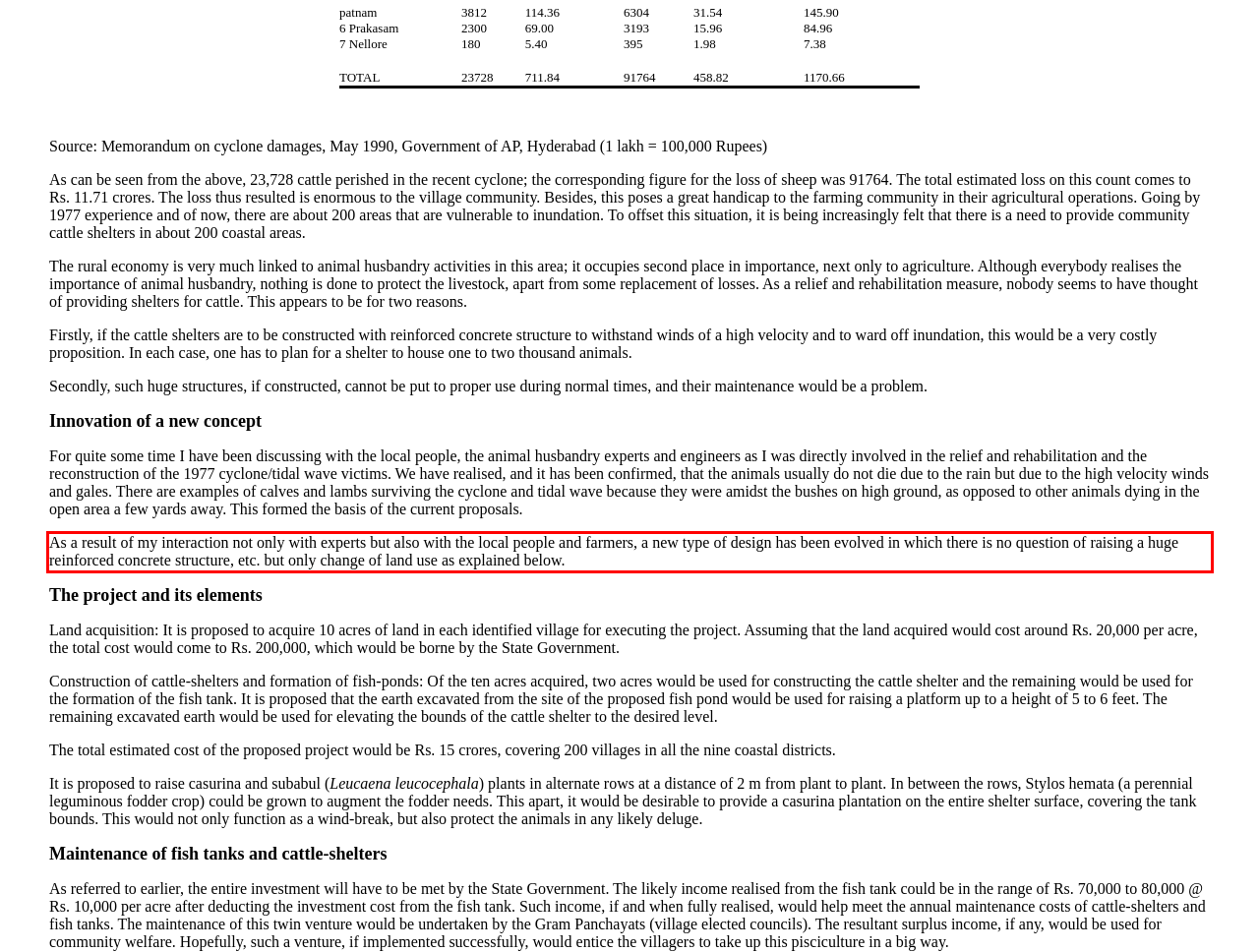The screenshot provided shows a webpage with a red bounding box. Apply OCR to the text within this red bounding box and provide the extracted content.

As a result of my interaction not only with experts but also with the local people and farmers, a new type of design has been evolved in which there is no question of raising a huge reinforced concrete structure, etc. but only change of land use as explained below.